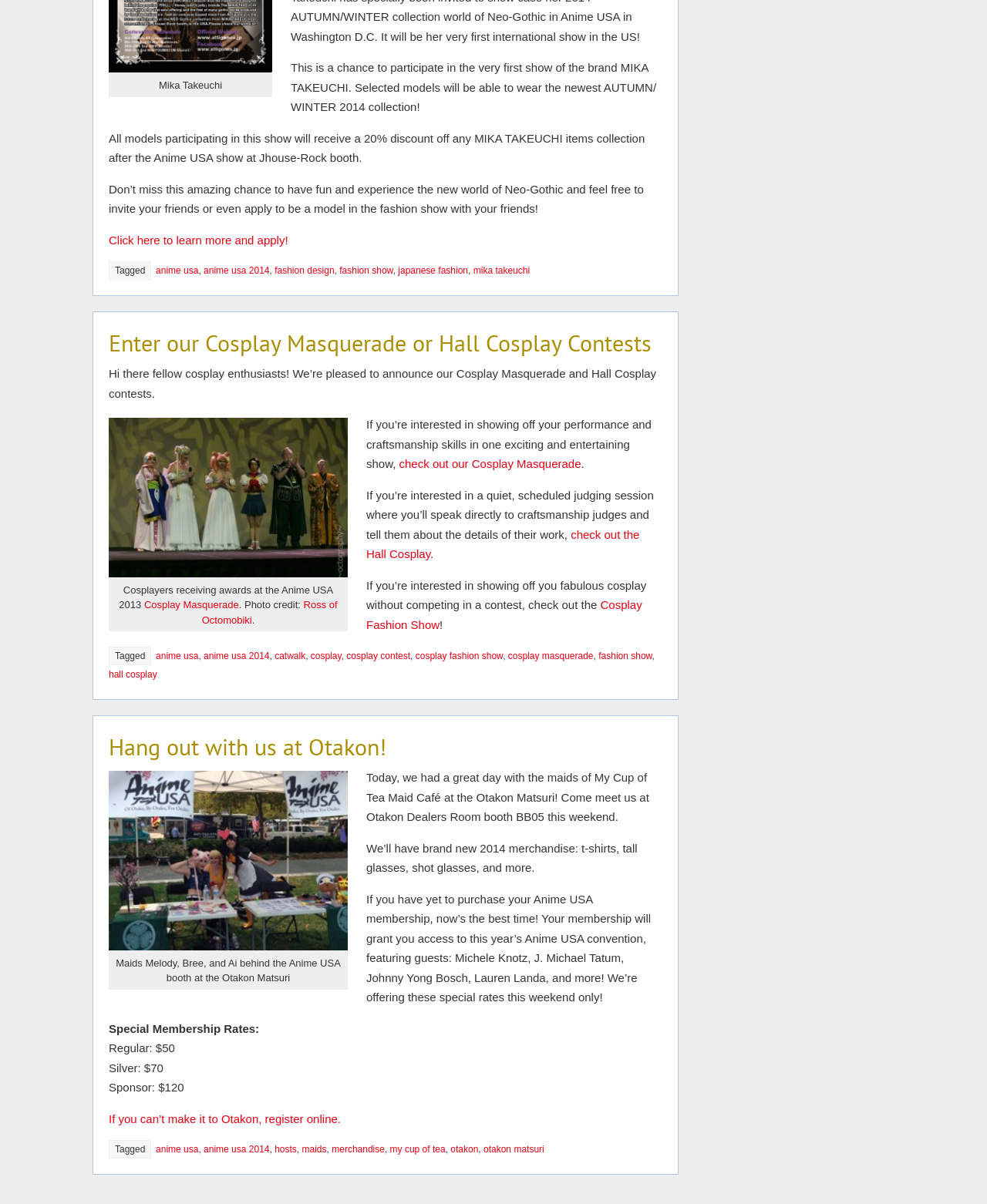Extract the bounding box coordinates of the UI element described by: "parent_node: 3rd Istanbul". The coordinates should include four float numbers ranging from 0 to 1, e.g., [left, top, right, bottom].

None